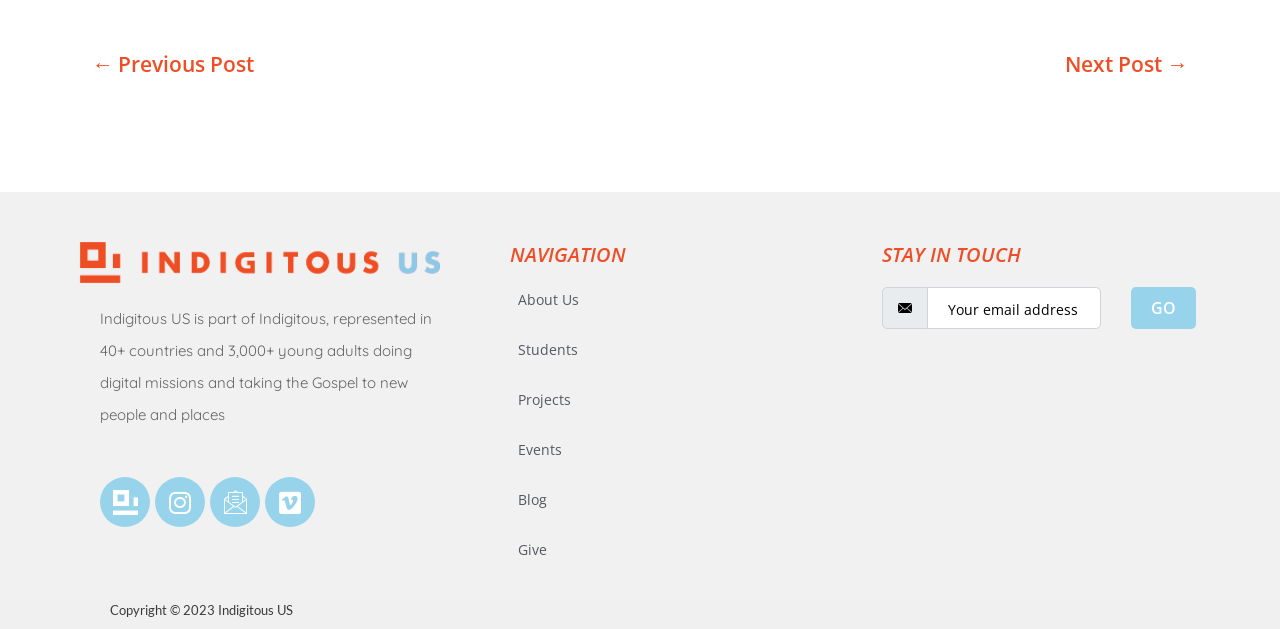Specify the bounding box coordinates of the area to click in order to follow the given instruction: "go to previous post."

[0.047, 0.065, 0.224, 0.144]